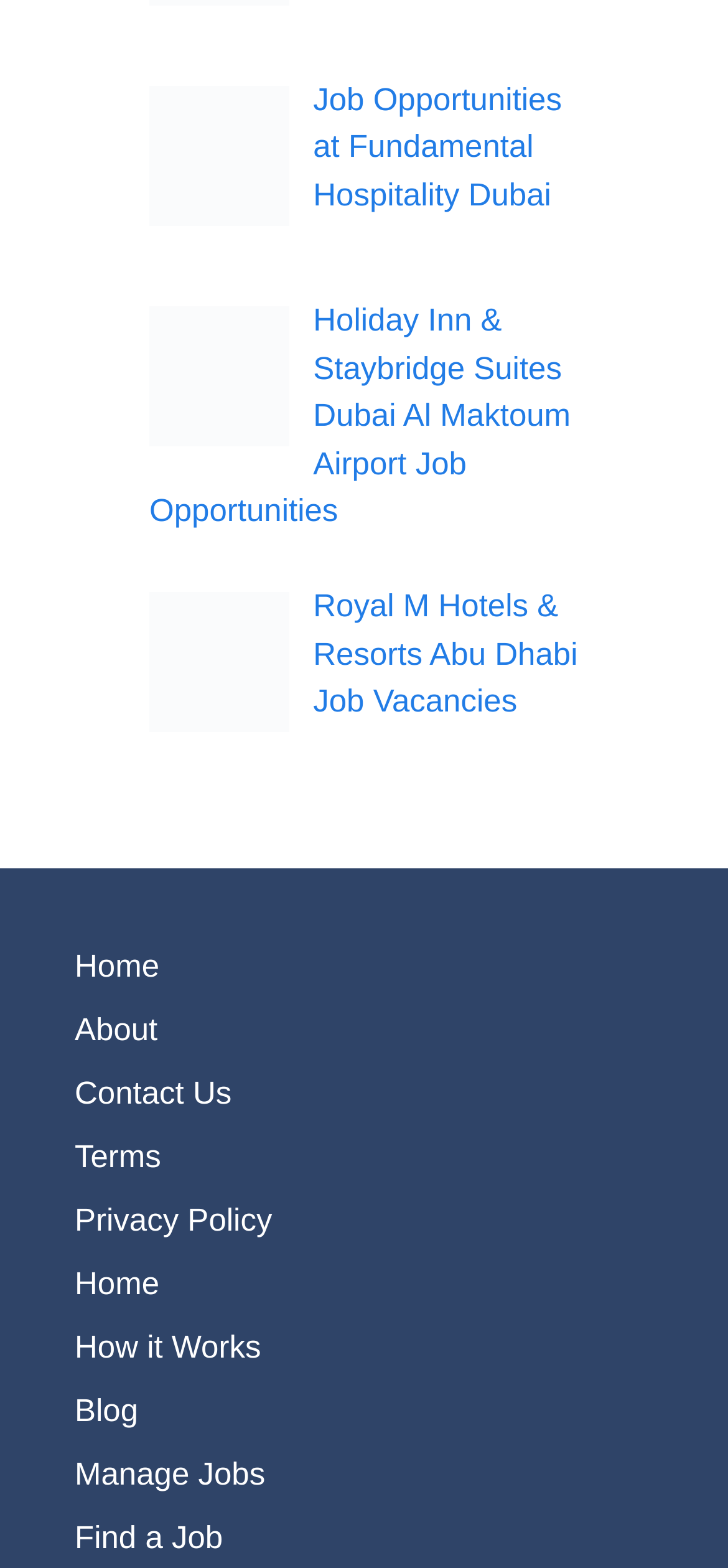Could you locate the bounding box coordinates for the section that should be clicked to accomplish this task: "search".

None